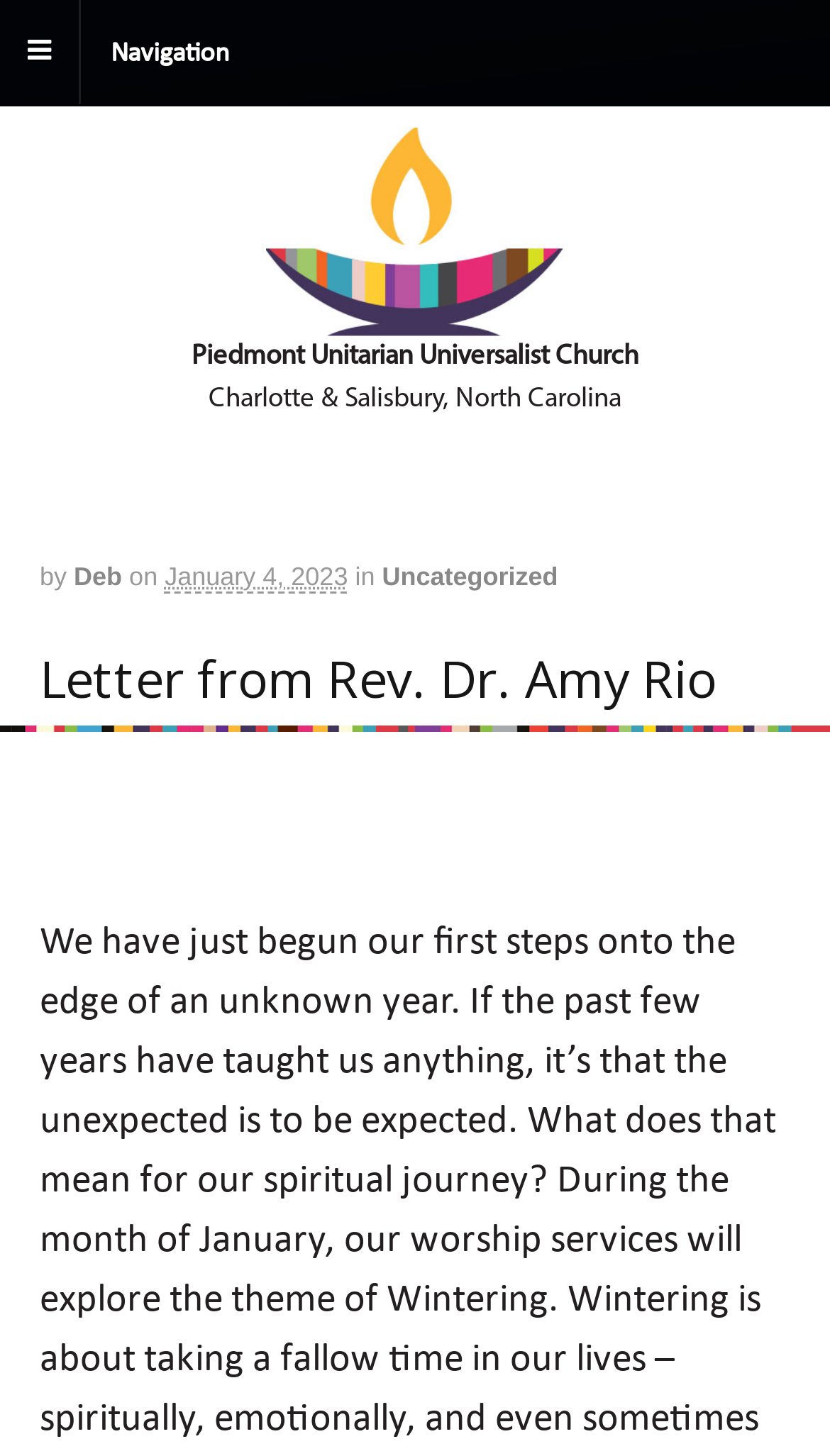Use a single word or phrase to answer the question:
What is the category of the letter?

Uncategorized